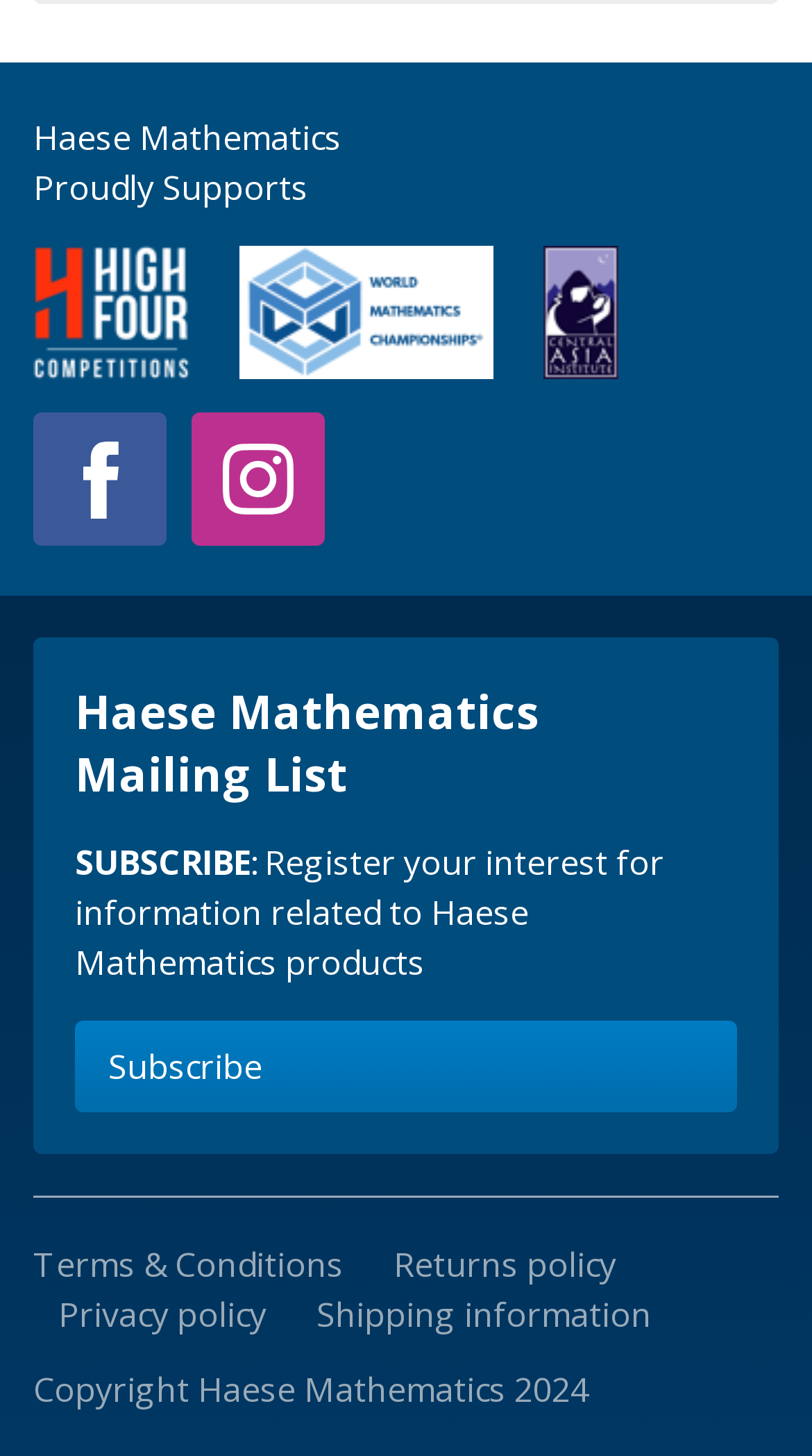Review the image closely and give a comprehensive answer to the question: What is the purpose of the mailing list?

The purpose of the mailing list can be found in the static text element that says 'Register your interest for information related to Haese Mathematics products', which is located below the heading 'Haese Mathematics Mailing List'.